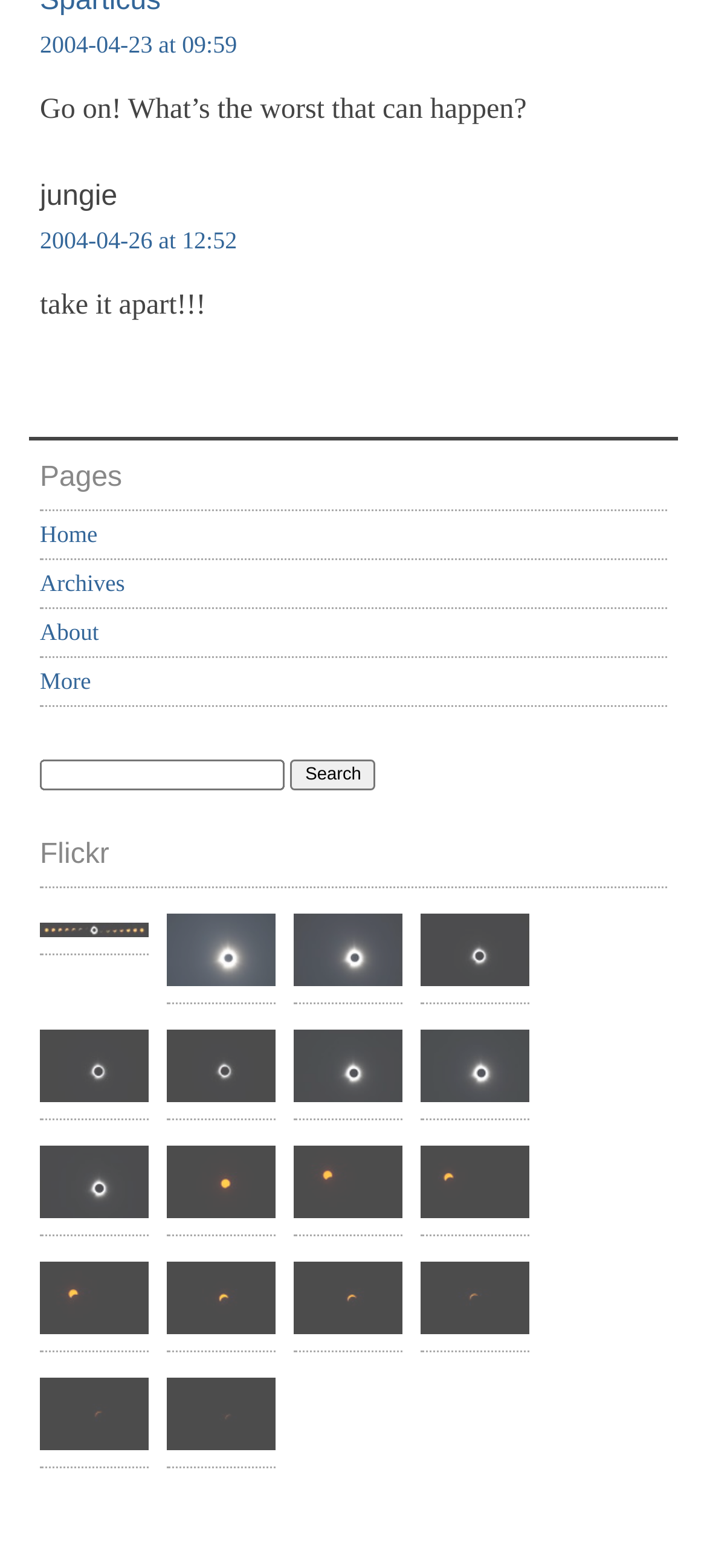Extract the bounding box of the UI element described as: "title="Eclipse 2024: Sequential Composite"".

[0.056, 0.582, 0.21, 0.603]